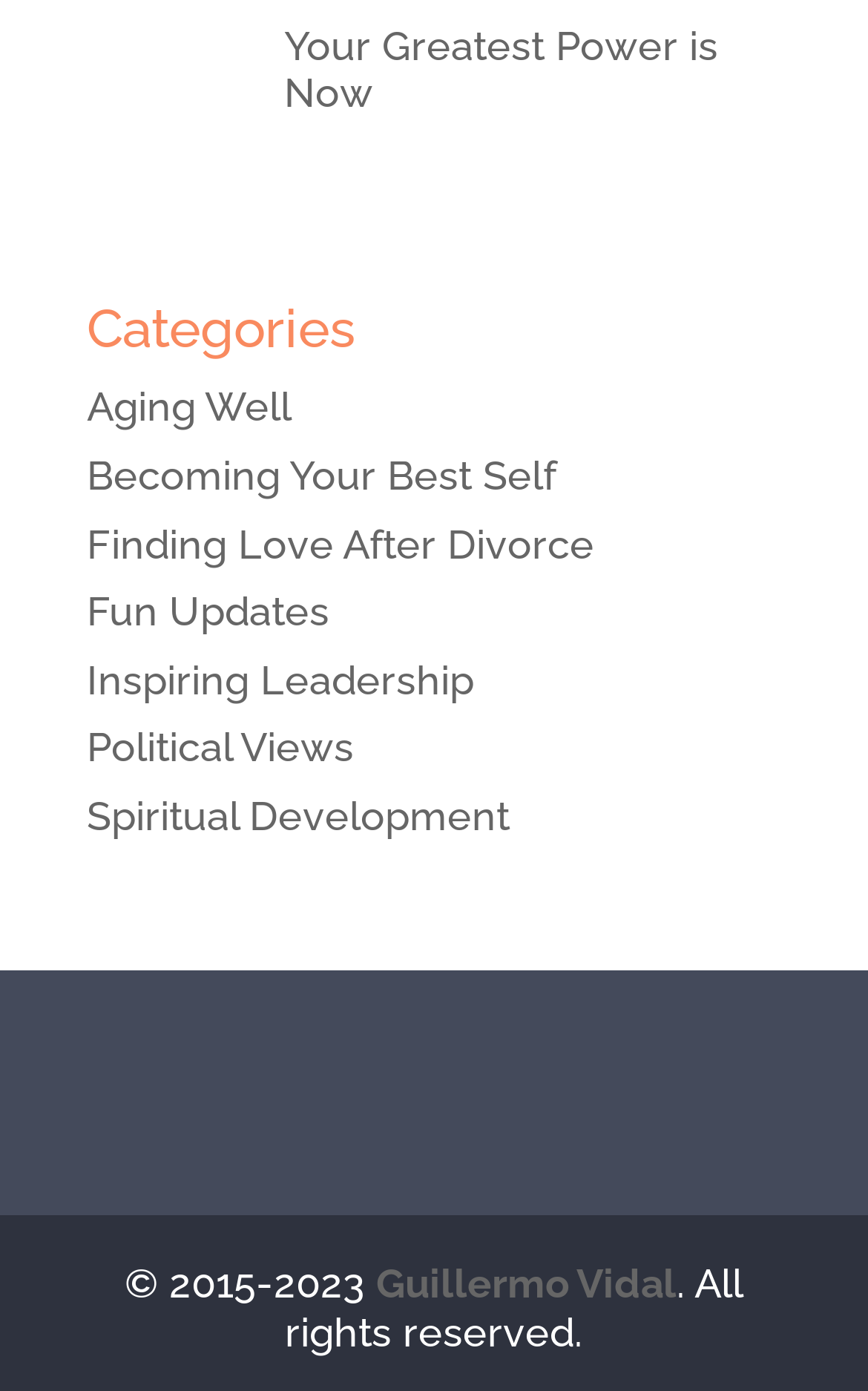Could you provide the bounding box coordinates for the portion of the screen to click to complete this instruction: "View 'Aging Well' category"?

[0.1, 0.276, 0.336, 0.309]